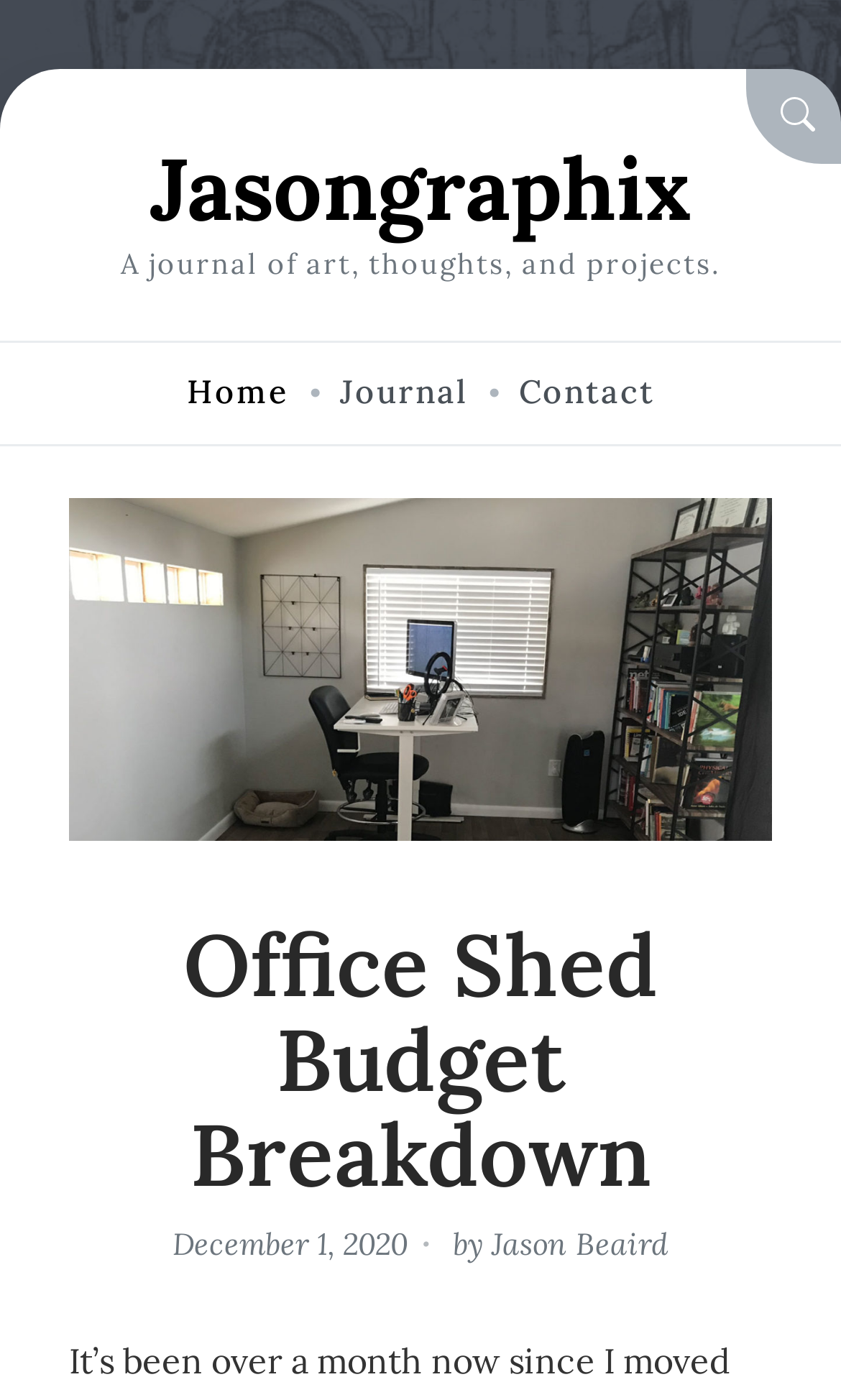What is the title of the image?
Using the image, give a concise answer in the form of a single word or short phrase.

Office Shed Budget Breakdown